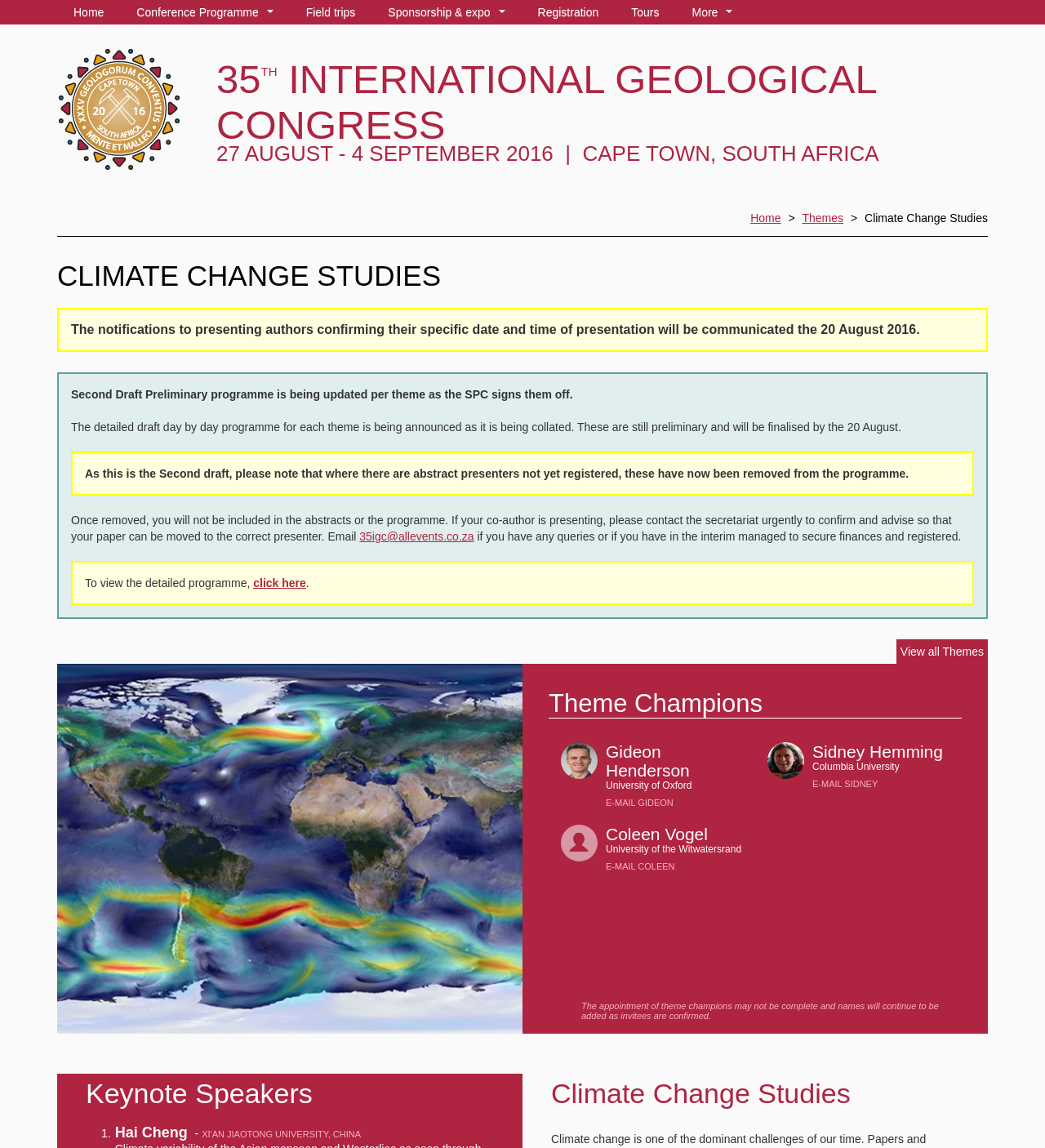Respond to the question with just a single word or phrase: 
What is the location of the congress?

CAPE TOWN, SOUTH AFRICA